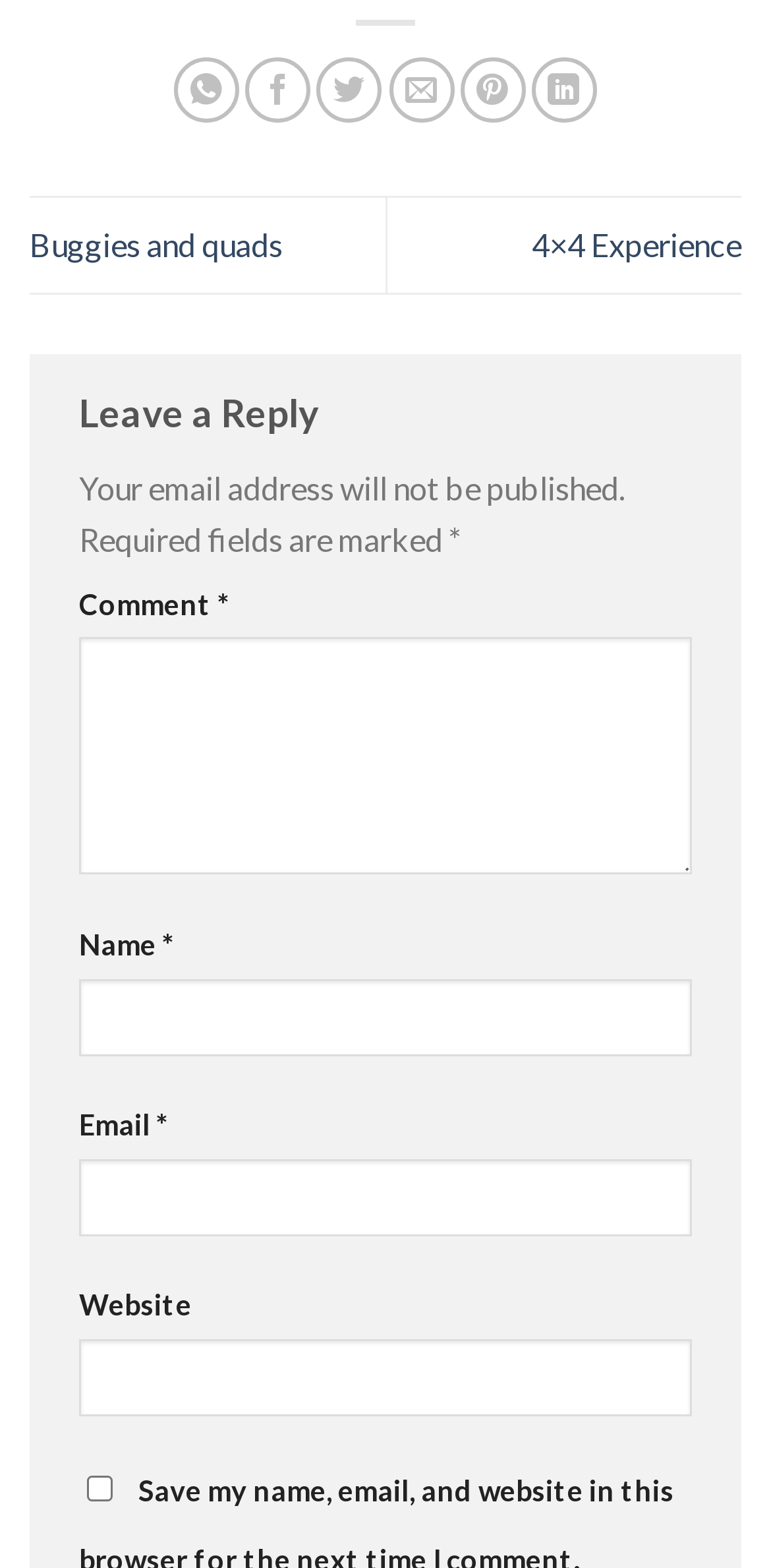Find the bounding box coordinates of the clickable area required to complete the following action: "Enter a comment".

[0.103, 0.407, 0.897, 0.558]